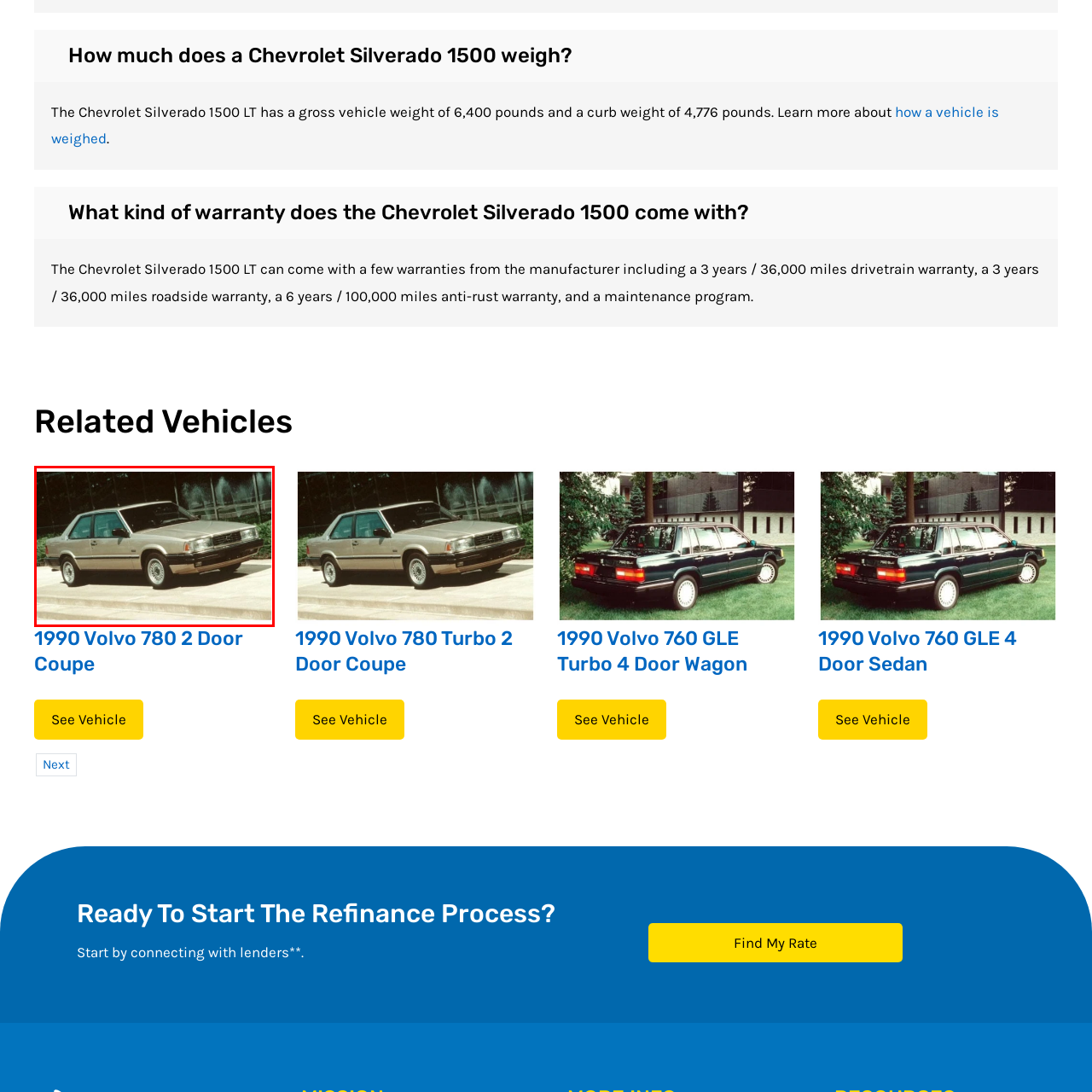Generate a comprehensive caption for the image section marked by the red box.

The image features a classic 1990 Volvo 780 2 Door Coupe, showcasing its elegant design and distinctive body style that captures the essence of early '90s automotive aesthetics. The vehicle is positioned in a well-lit setting, possibly outdoors, with lush greenery and a fountain visible in the background, emphasizing its stylish and sophisticated appeal. The golden hue of the coupe gleams under the sunlight, highlighting its smooth lines and polished appearance. The image draws attention to the Volvo 780's unique design elements, such as its prominent front grille, sporty silhouette, and alloy wheels, making it a standout choice for enthusiasts of vintage cars. This model is a representation of the era's focus on combining luxury with performance, appealing to drivers looking for both style and substance.